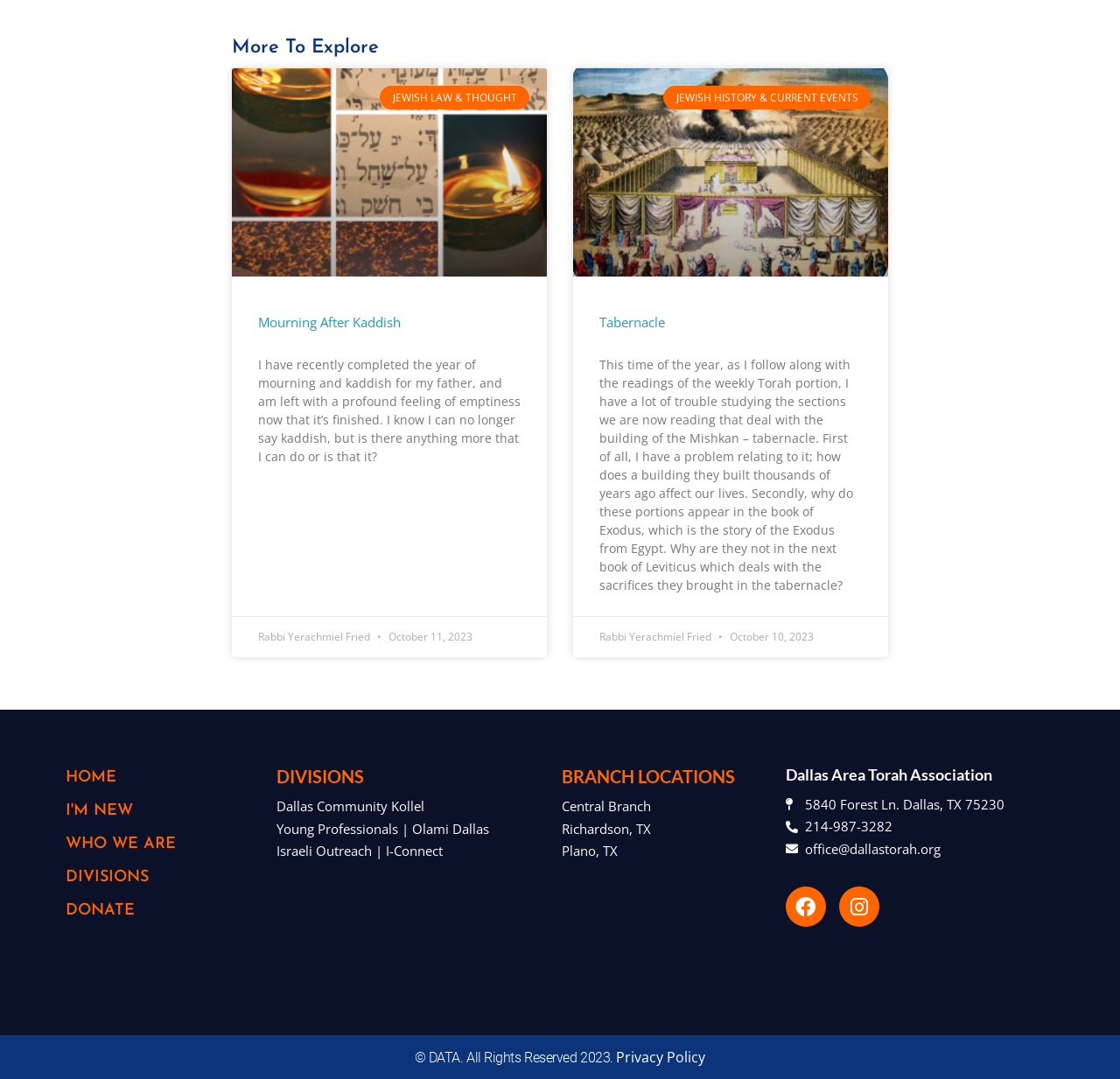What is the date of the first article?
Can you provide a detailed and comprehensive answer to the question?

I determined the date of the first article by looking at the StaticText element with the text 'October 11, 2023' which is a child of the first article element.